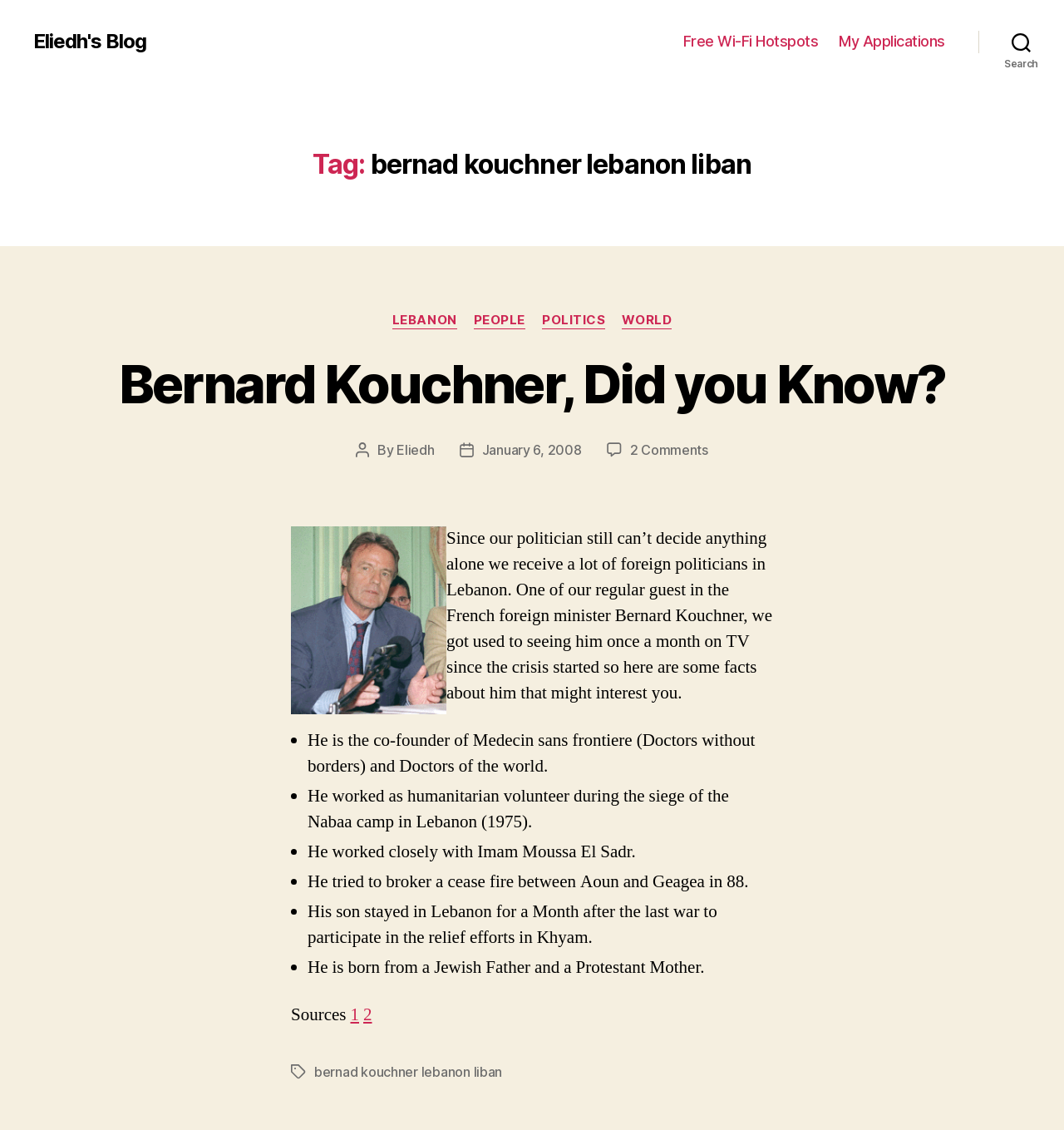What is the topic of the article?
Please utilize the information in the image to give a detailed response to the question.

The topic of the article can be inferred from the heading 'Tag: bernad kouchner lebanon liban' and the content of the article, which provides facts about Bernard Kouchner.